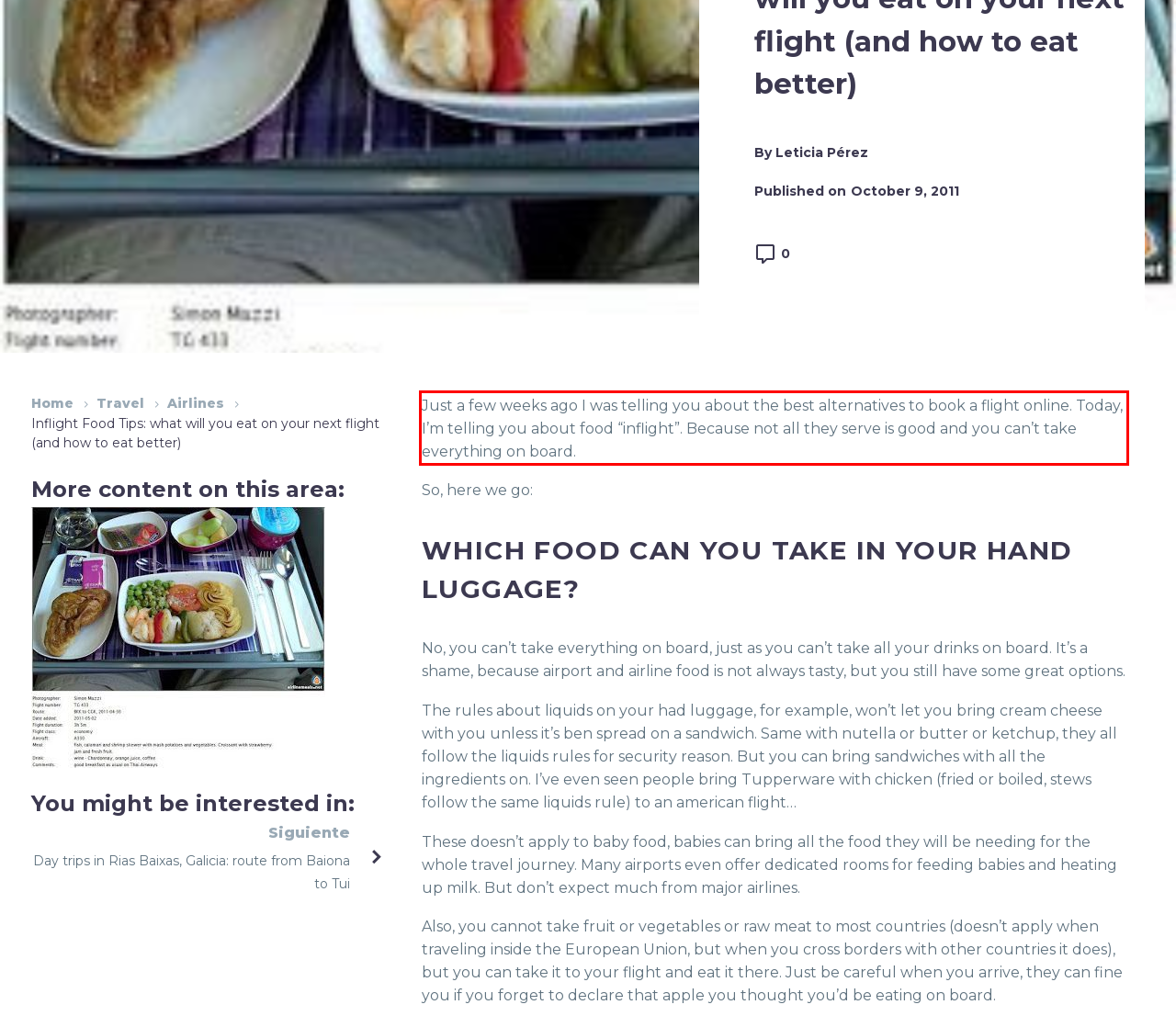Please identify and extract the text from the UI element that is surrounded by a red bounding box in the provided webpage screenshot.

Just a few weeks ago I was telling you about the best alternatives to book a flight online. Today, I’m telling you about food “inflight”. Because not all they serve is good and you can’t take everything on board.